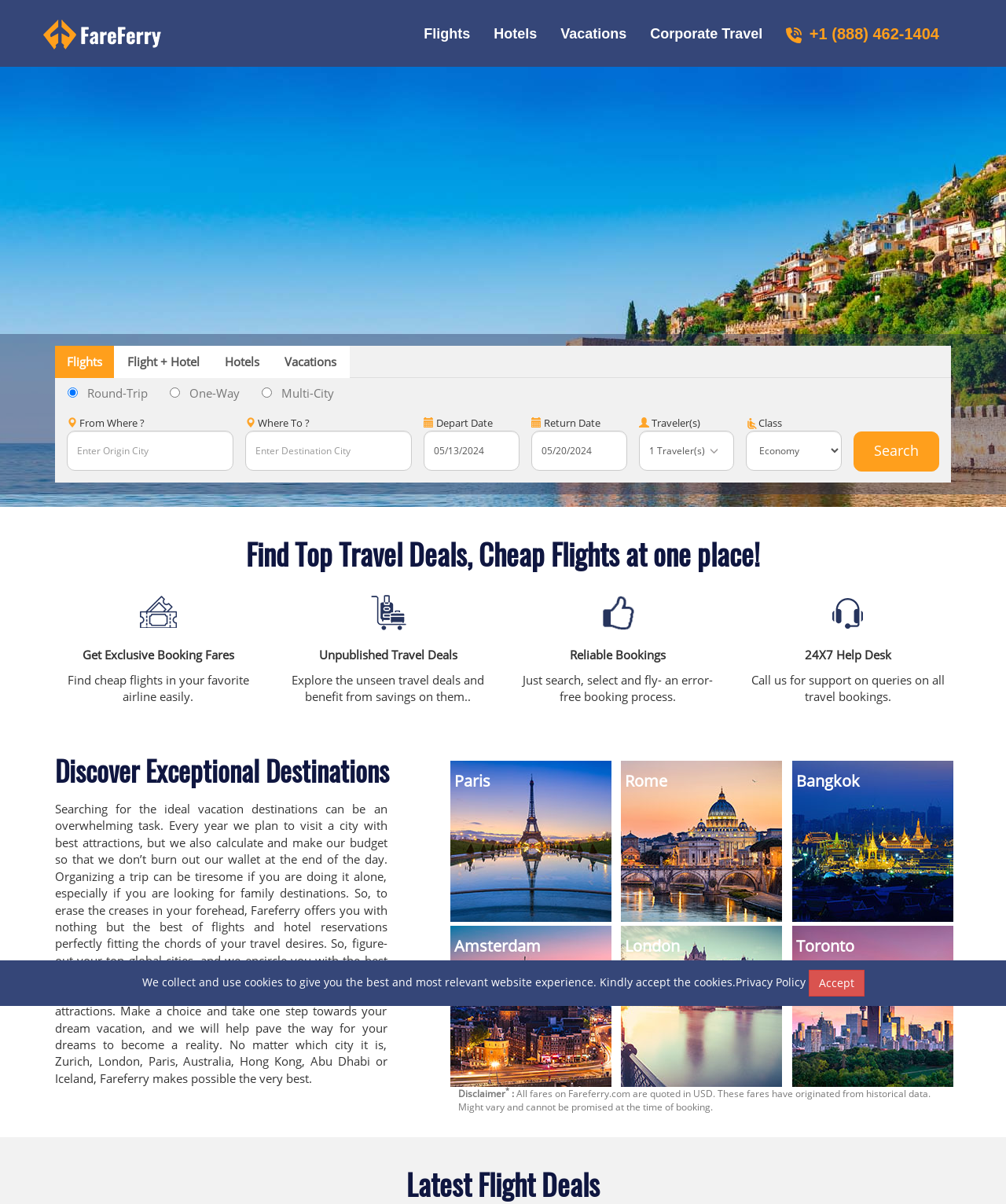What is the default trip type selected on this webpage?
Please respond to the question with a detailed and well-explained answer.

The radio button for 'Round-Trip' is checked by default, indicating that it is the default trip type selected on this webpage. This suggests that the website assumes most users will be booking round-trip flights.